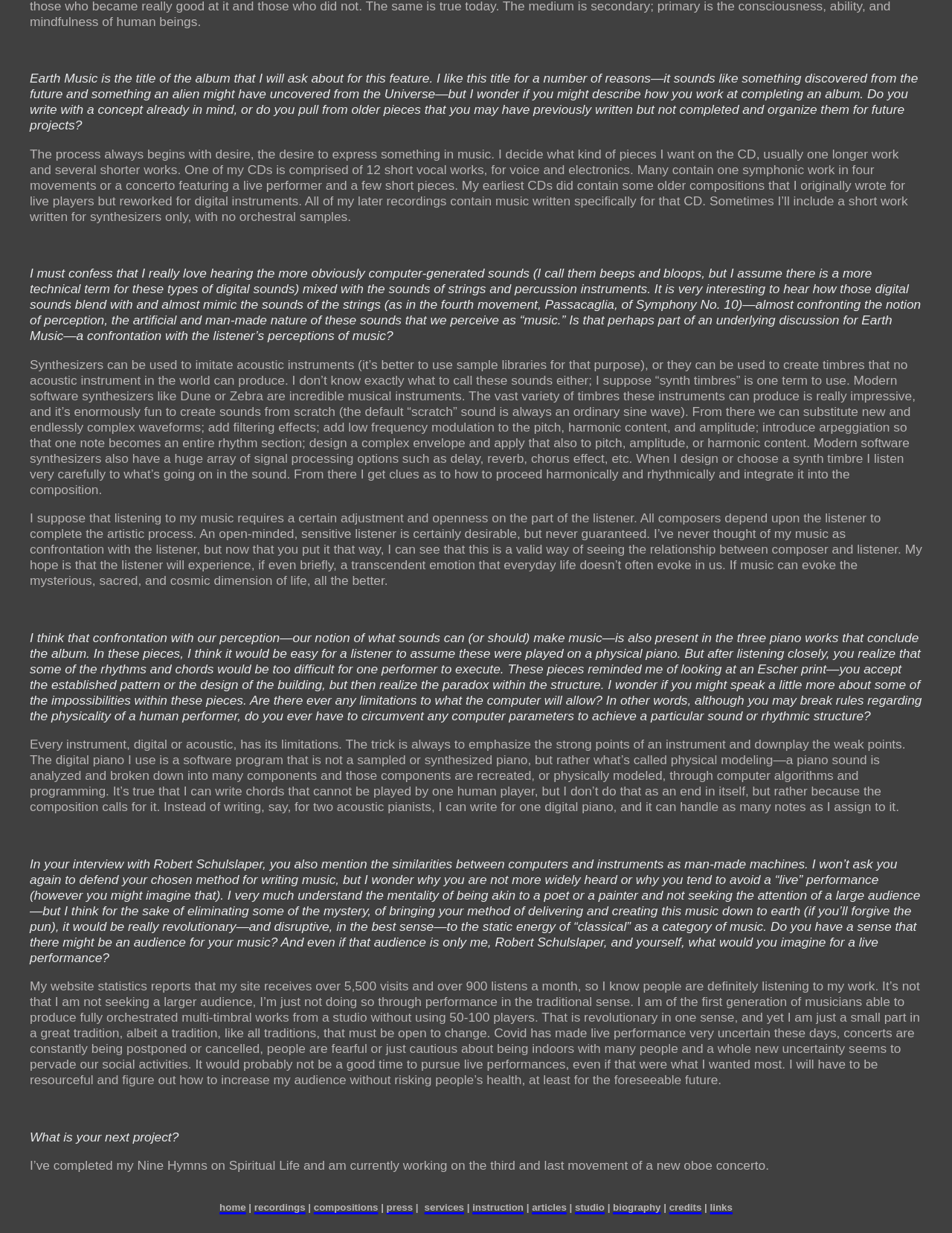Given the element description "home", identify the bounding box of the corresponding UI element.

[0.231, 0.965, 0.258, 0.986]